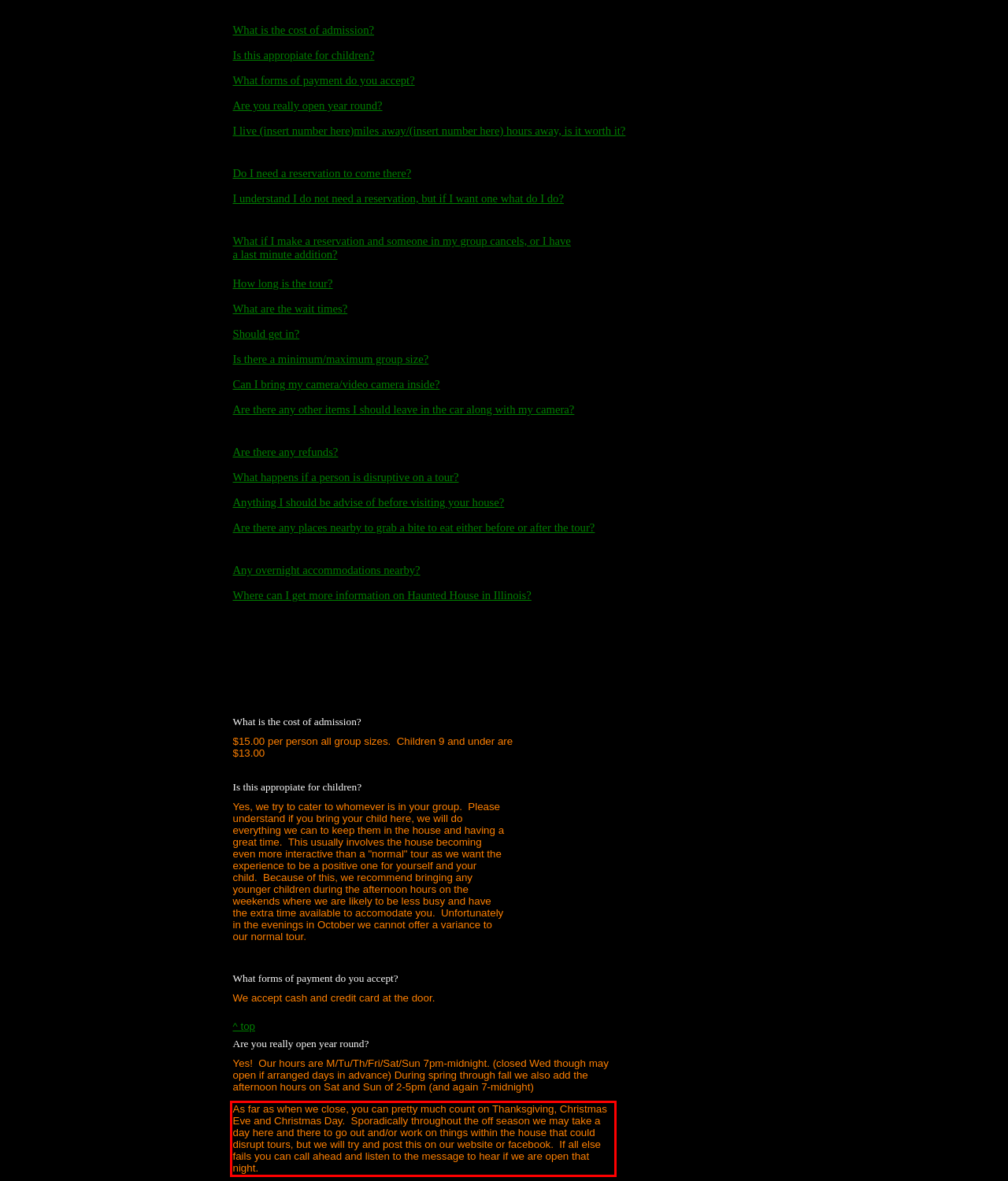You are provided with a screenshot of a webpage that includes a UI element enclosed in a red rectangle. Extract the text content inside this red rectangle.

As far as when we close, you can pretty much count on Thanksgiving, Christmas Eve and Christmas Day. Sporadically throughout the off season we may take a day here and there to go out and/or work on things within the house that could disrupt tours, but we will try and post this on our website or facebook. If all else fails you can call ahead and listen to the message to hear if we are open that night.